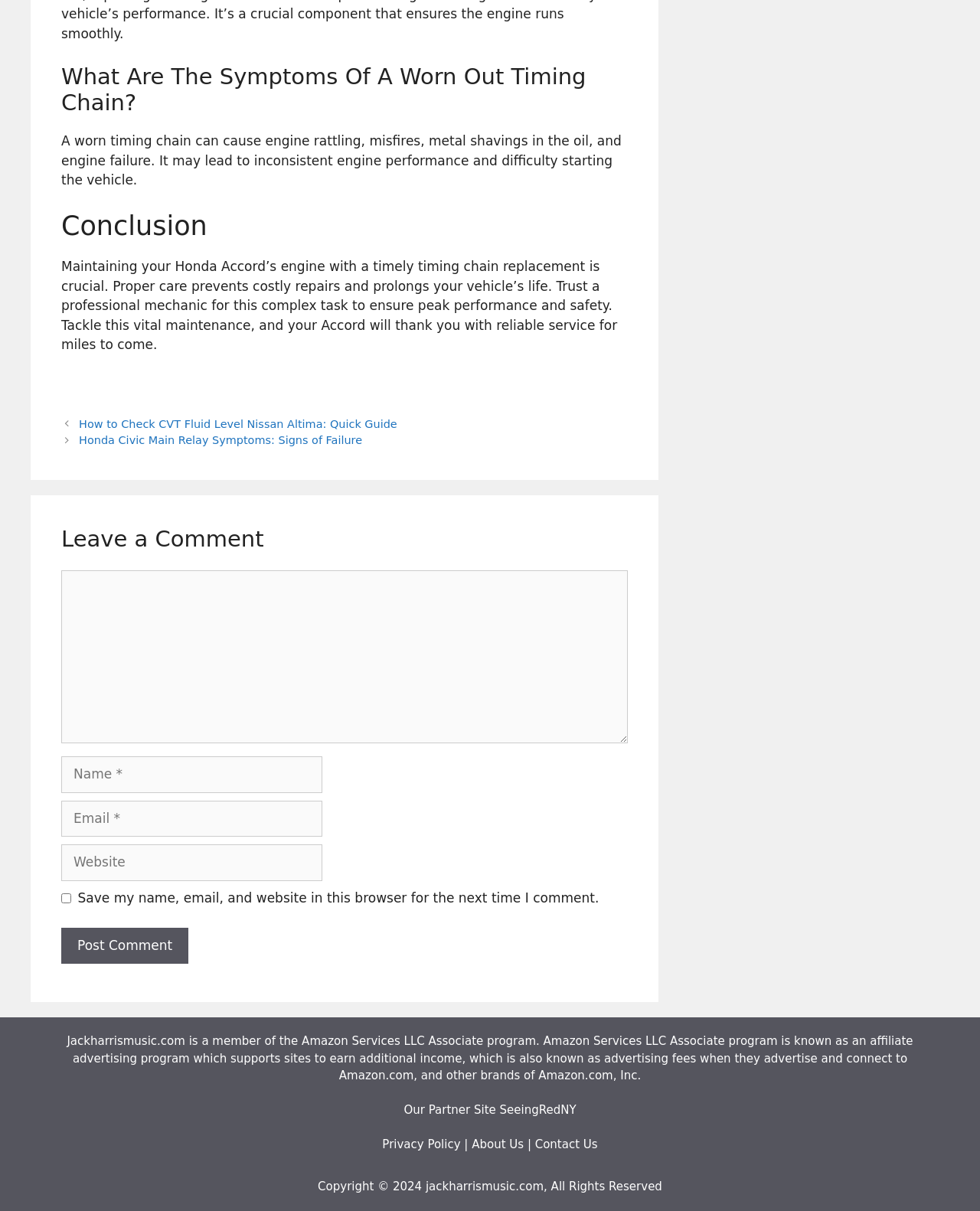Locate the bounding box coordinates of the element to click to perform the following action: 'Click the 'About Us' link'. The coordinates should be given as four float values between 0 and 1, in the form of [left, top, right, bottom].

[0.481, 0.939, 0.534, 0.951]